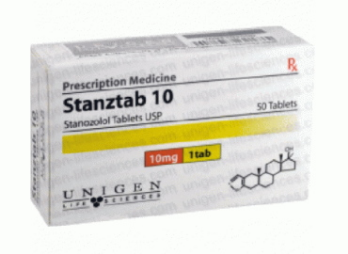What is the dosage of each tablet?
Refer to the screenshot and deliver a thorough answer to the question presented.

According to the packaging, each tablet is dosed at 10 mg, which is explicitly stated on the box.